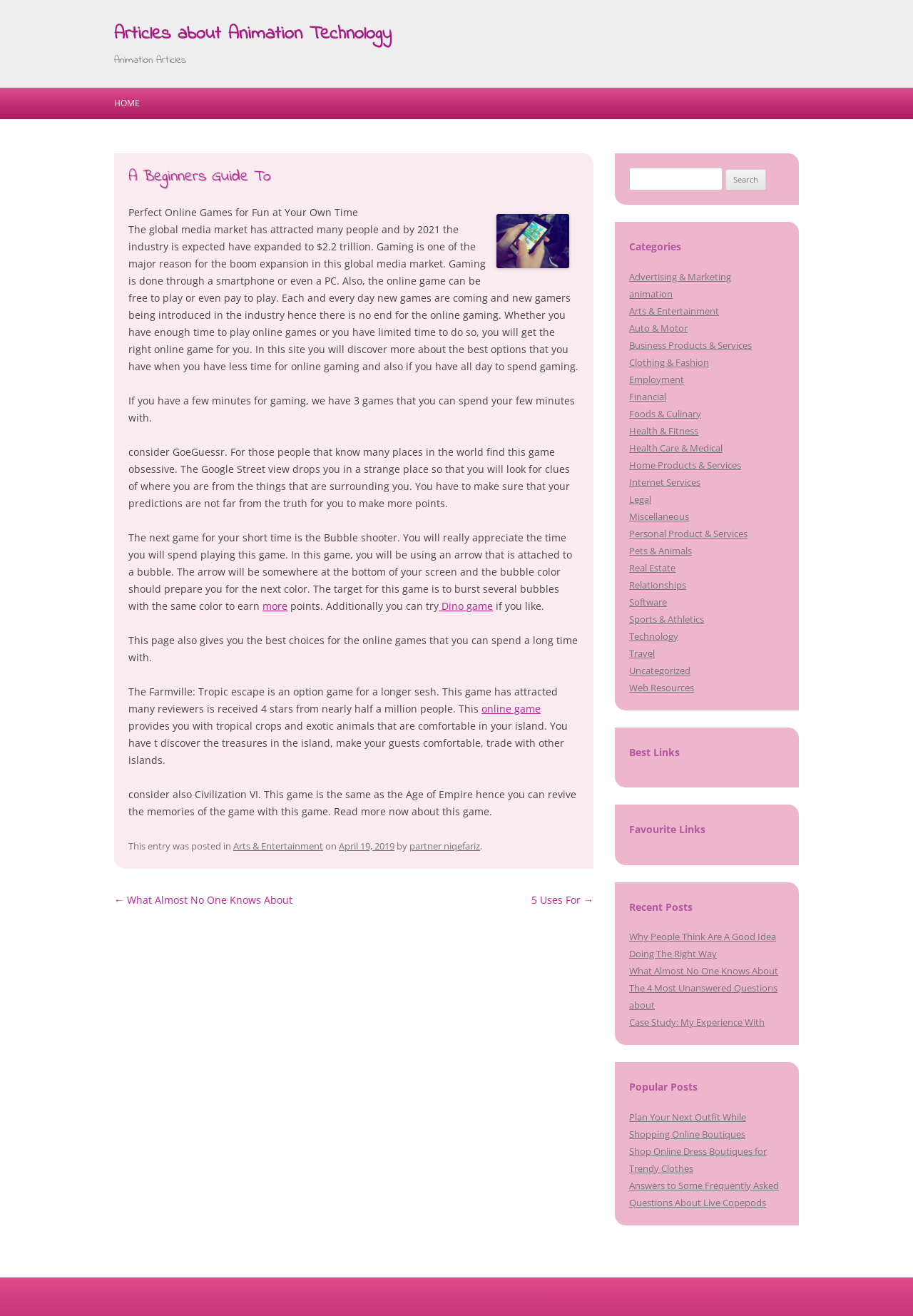What is the topic of the article?
Deliver a detailed and extensive answer to the question.

The topic of the article can be determined by reading the heading 'A Beginners Guide To' and the subsequent text, which discusses online games and their relevance to animation technology.